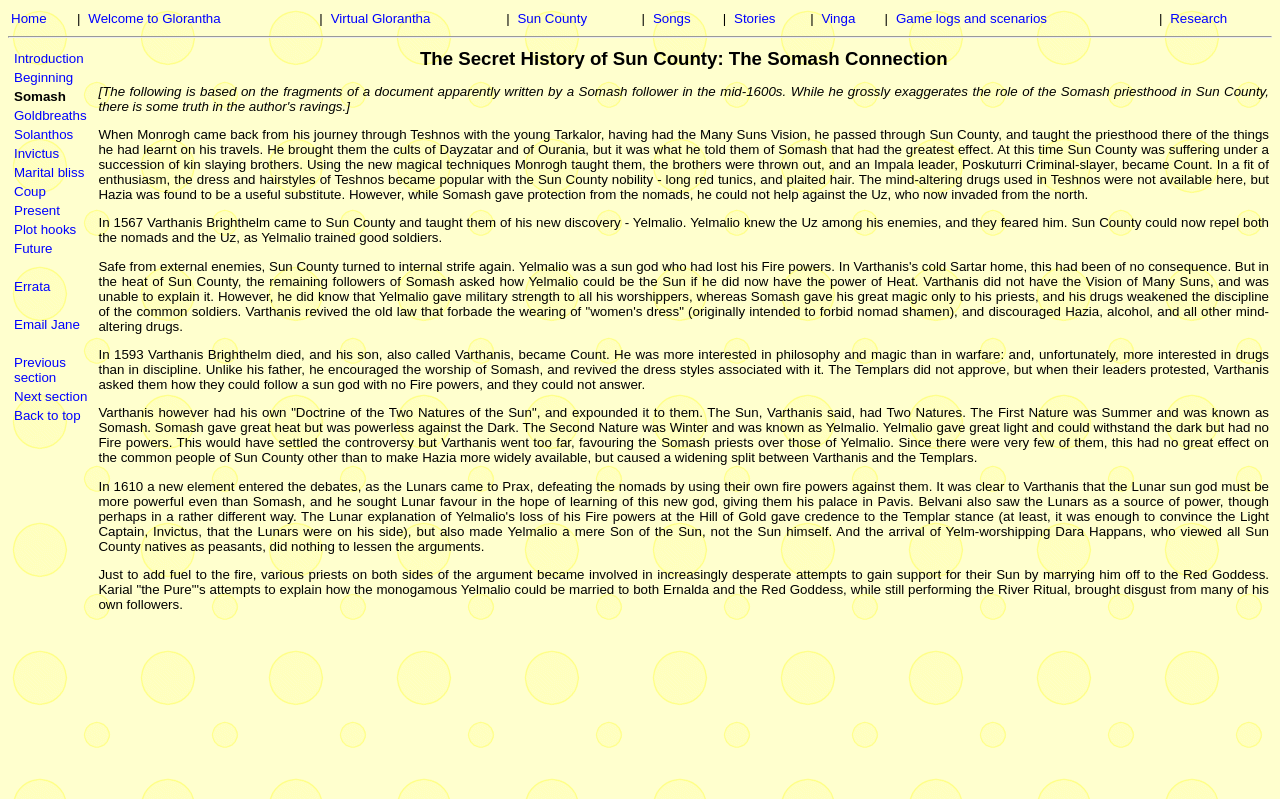Produce an elaborate caption capturing the essence of the webpage.

The webpage is titled "The Secret History of Sun County: The Somash Connection". At the top, there is a navigation bar with 9 links: "Home", "Welcome to Glorantha", "Virtual Glorantha", "Sun County", "Songs", "Stories", "Vinga", "Game logs and scenarios", and "Research". These links are separated by vertical lines and are evenly spaced across the top of the page.

Below the navigation bar, there is a horizontal separator line. Underneath this line, there is a large section of text that appears to be an introduction or overview of the webpage's content. This section is divided into 14 subsections, each with a link to a specific topic: "Introduction", "Beginning", "Somash", "Goldbreaths", "Solanthos", "Invictus", "Marital bliss", "Coup", "Present", "Plot hooks", "Future", "Errata", "Email Jane", and "Previous section". These subsections are arranged in a table format, with each link aligned to the left and spaced evenly apart.